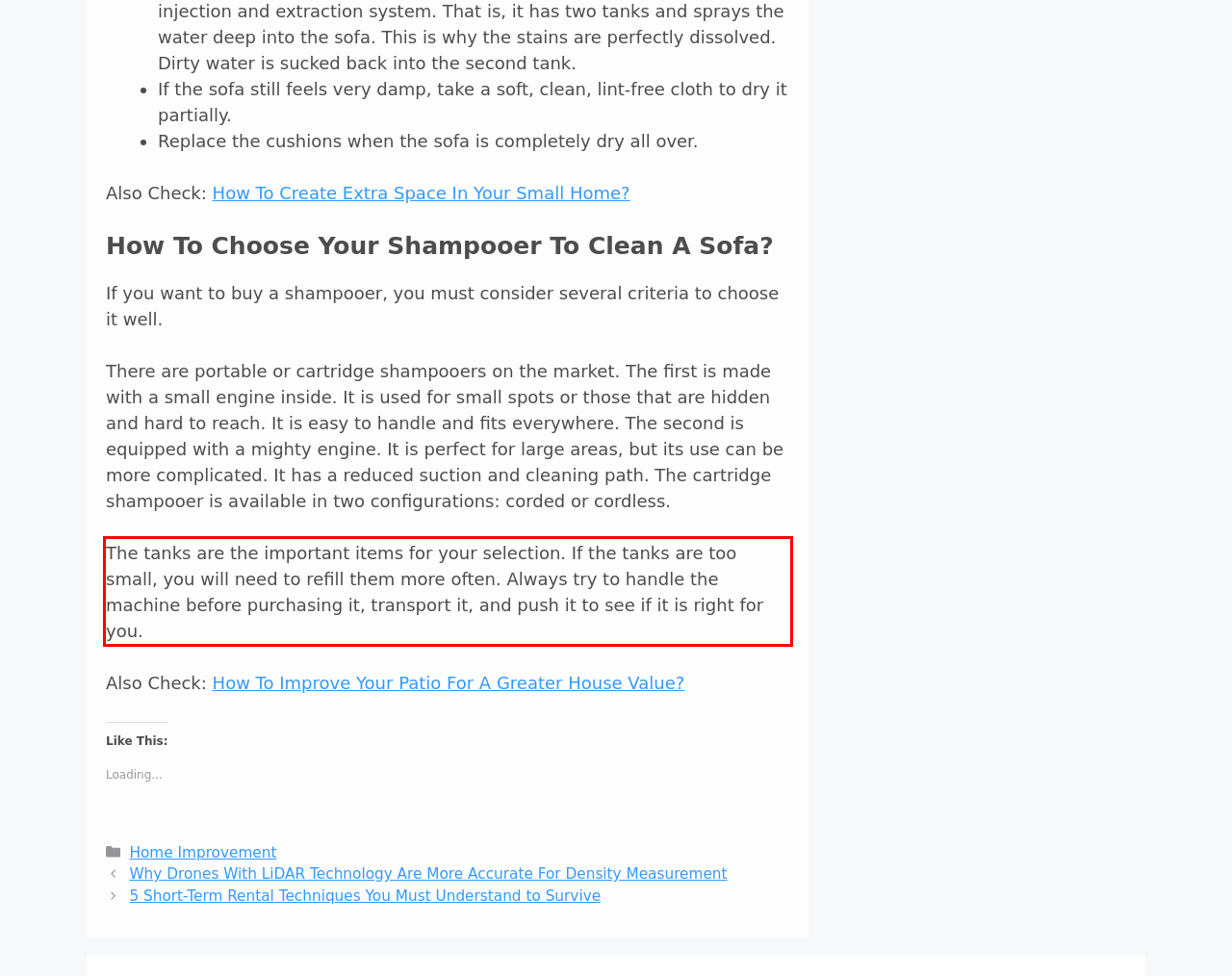Please extract the text content from the UI element enclosed by the red rectangle in the screenshot.

The tanks are the important items for your selection. If the tanks are too small, you will need to refill them more often. Always try to handle the machine before purchasing it, transport it, and push it to see if it is right for you.